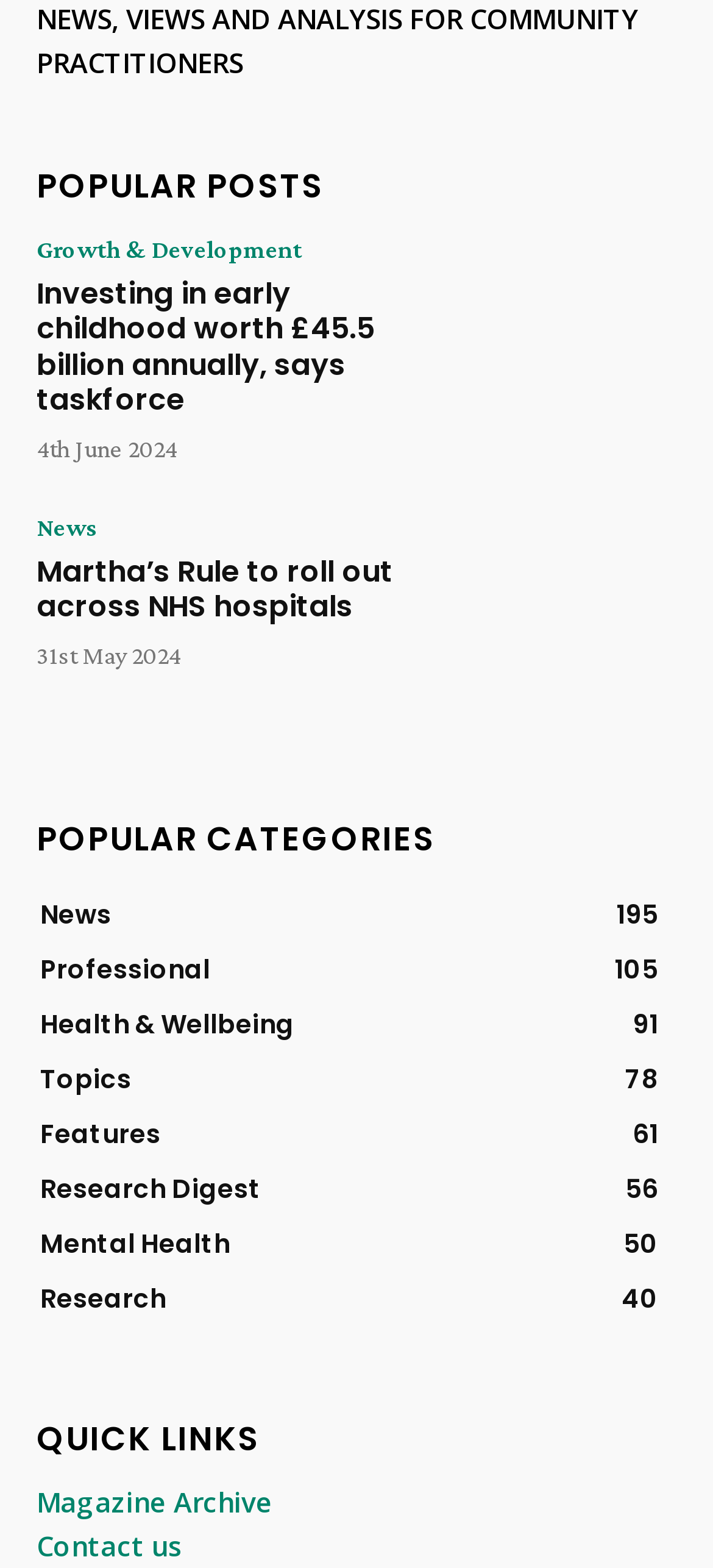Specify the bounding box coordinates for the region that must be clicked to perform the given instruction: "Contact us".

[0.051, 0.974, 0.256, 0.997]